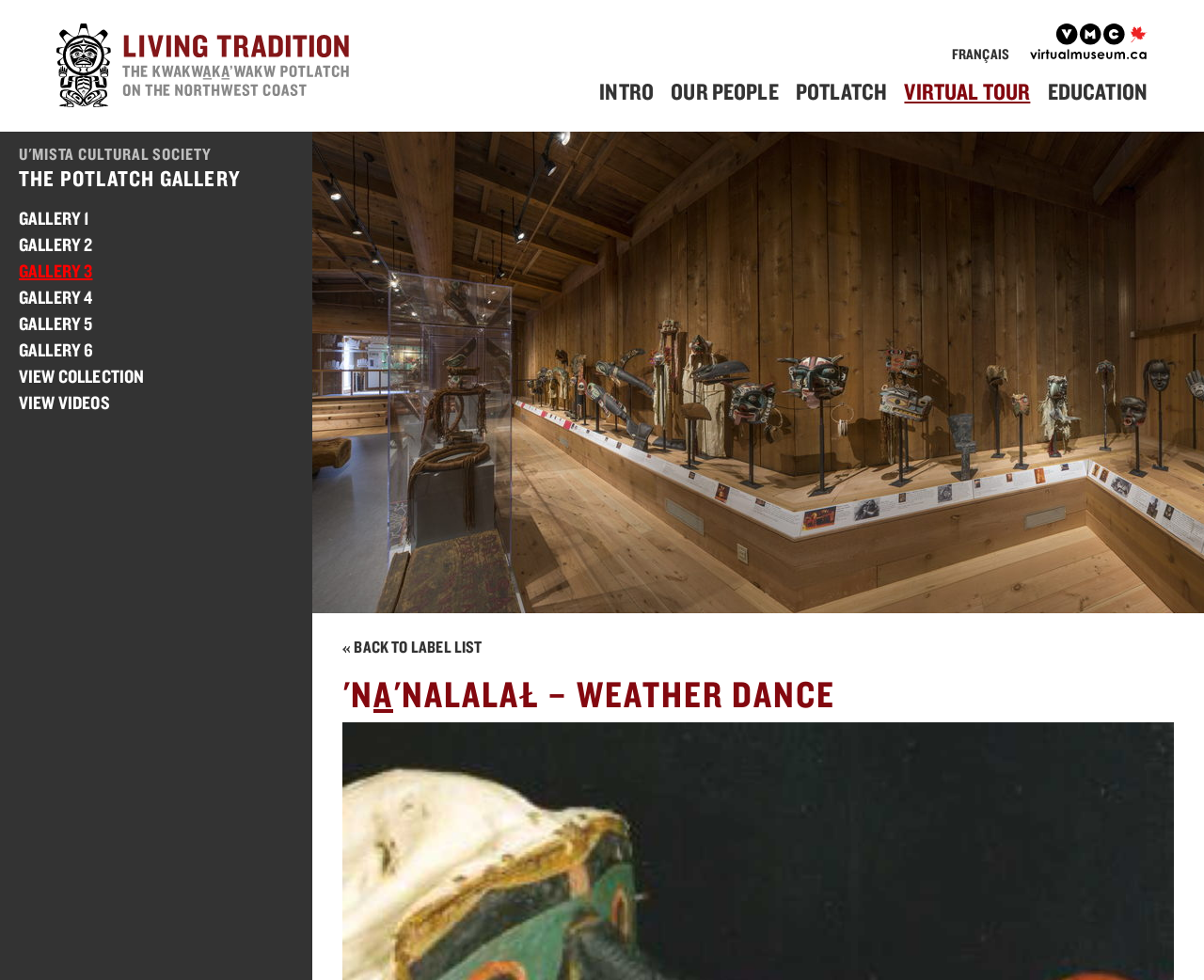Using the webpage screenshot, find the UI element described by Gallery 2. Provide the bounding box coordinates in the format (top-left x, top-left y, bottom-right x, bottom-right y), ensuring all values are floating point numbers between 0 and 1.

[0.016, 0.238, 0.077, 0.261]